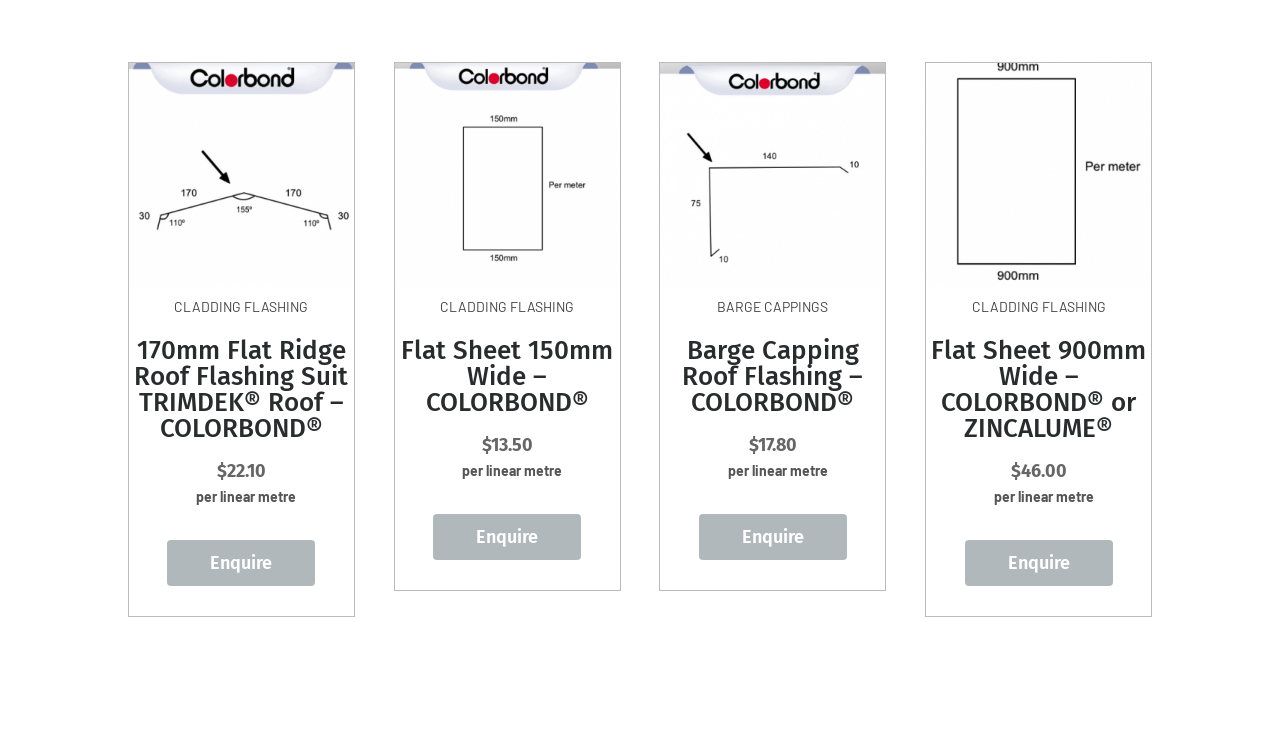Identify the bounding box coordinates of the clickable section necessary to follow the following instruction: "View the '170mm Flat Ridge Roof Flashing Suit TRIMDEK® Roof – COLORBOND®' product". The coordinates should be presented as four float numbers from 0 to 1, i.e., [left, top, right, bottom].

[0.101, 0.436, 0.276, 0.593]